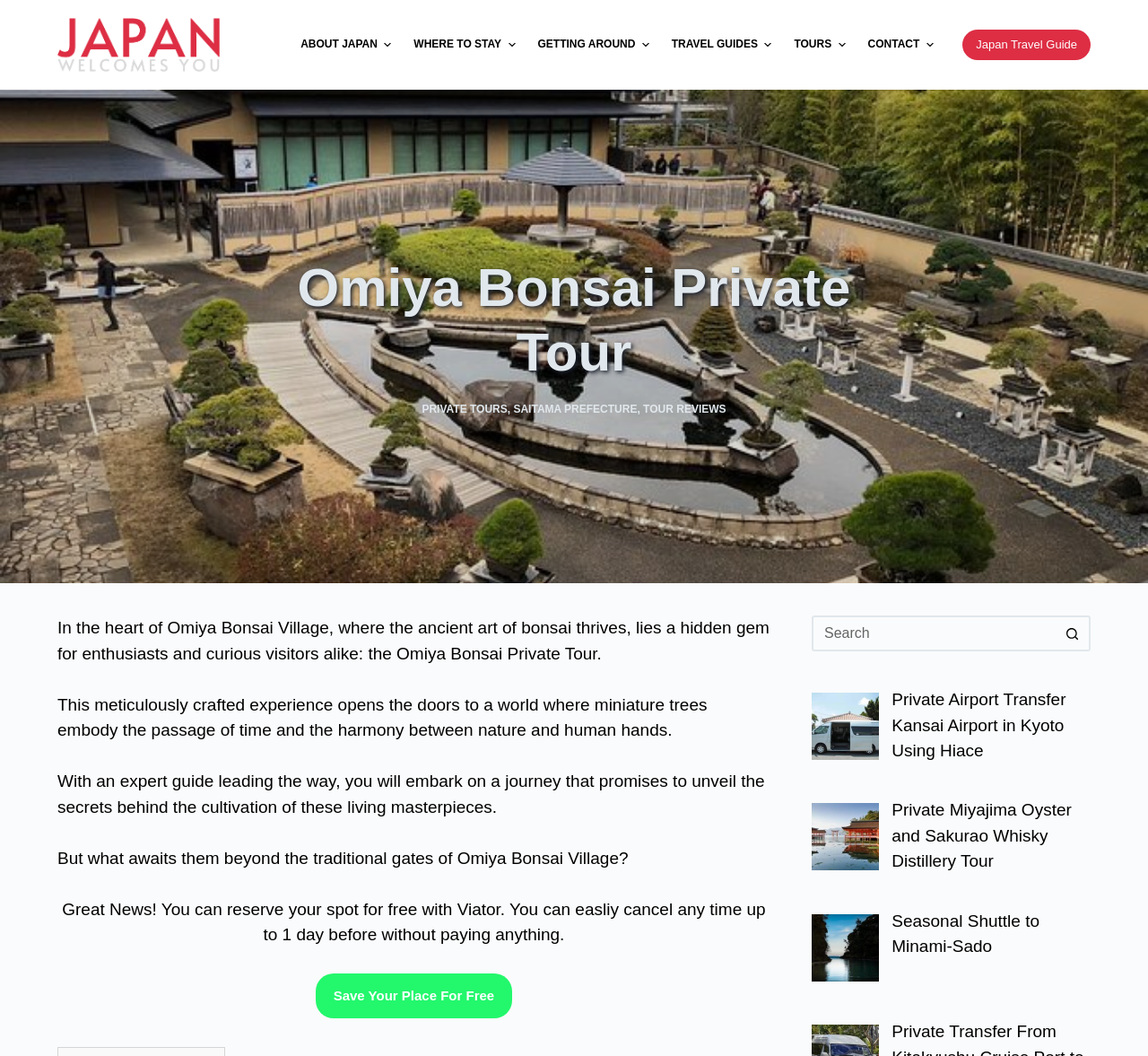Locate the bounding box coordinates of the region to be clicked to comply with the following instruction: "Click on 'Private Airport Transfer Kansai Airport in Kyoto Using Hiace' link". The coordinates must be four float numbers between 0 and 1, in the form [left, top, right, bottom].

[0.777, 0.653, 0.929, 0.72]